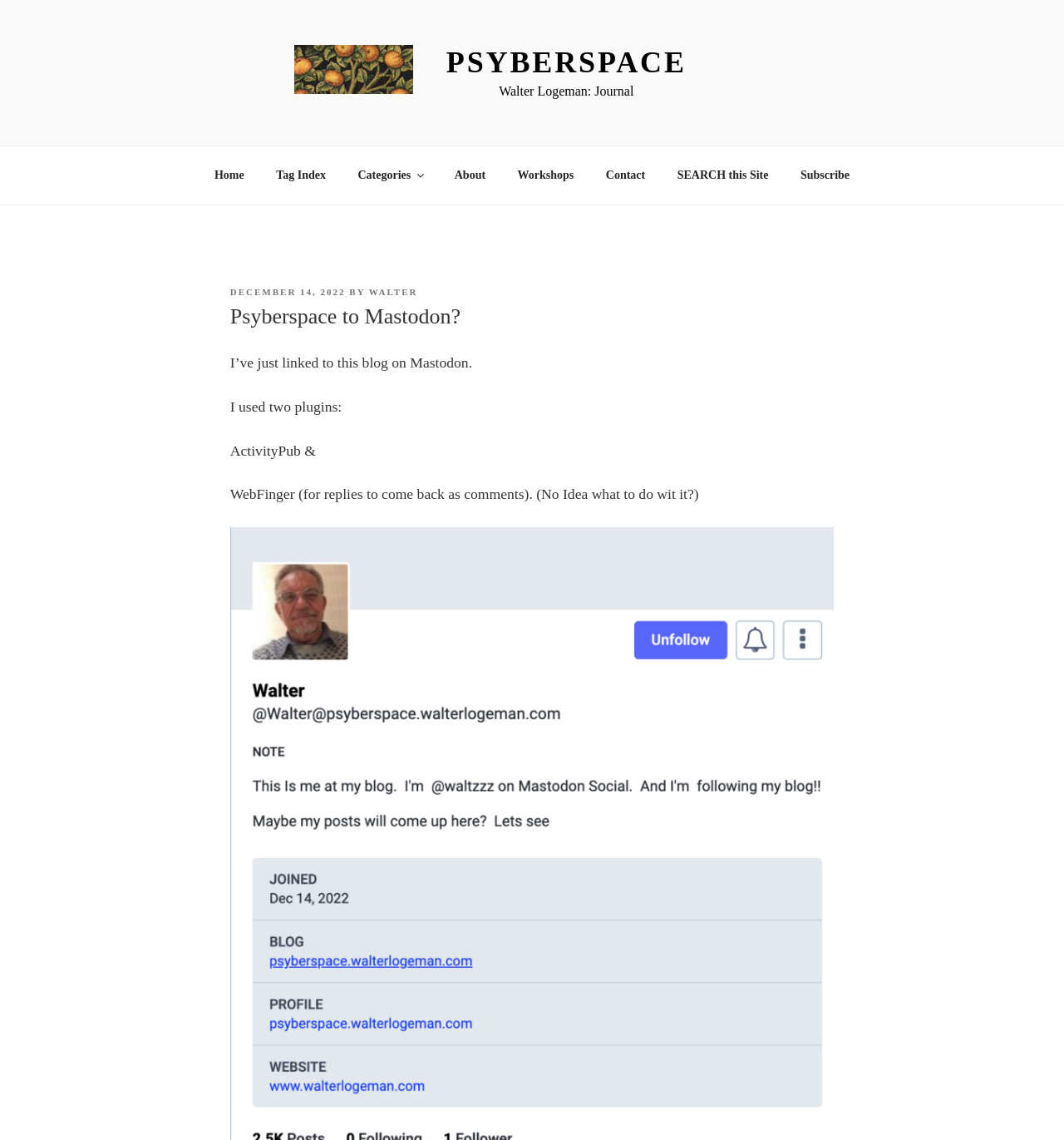Please locate the bounding box coordinates of the element's region that needs to be clicked to follow the instruction: "search this site". The bounding box coordinates should be provided as four float numbers between 0 and 1, i.e., [left, top, right, bottom].

[0.623, 0.136, 0.736, 0.171]